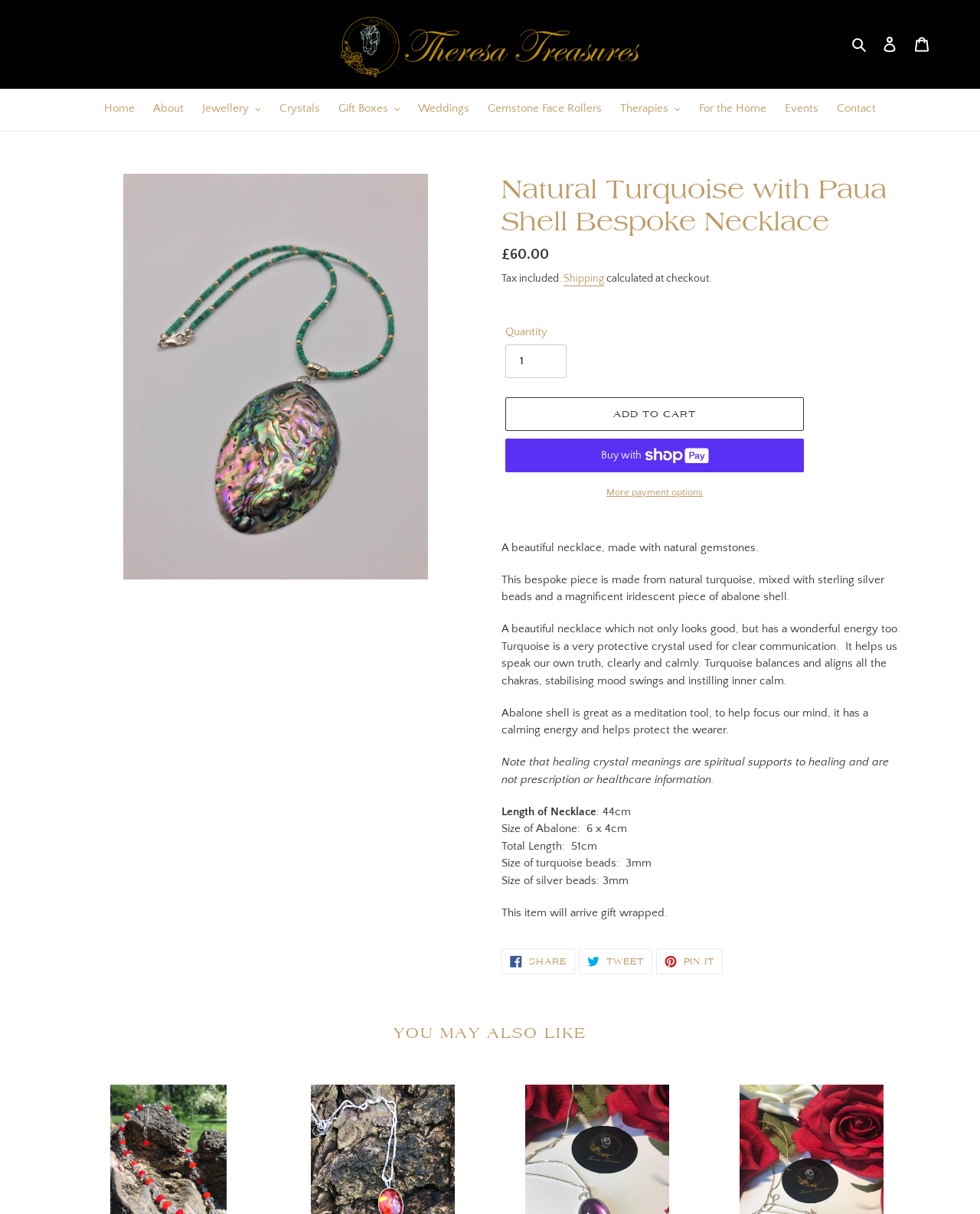Please give the bounding box coordinates of the area that should be clicked to fulfill the following instruction: "Click the 'Cart' link". The coordinates should be in the format of four float numbers from 0 to 1, i.e., [left, top, right, bottom].

[0.924, 0.023, 0.957, 0.05]